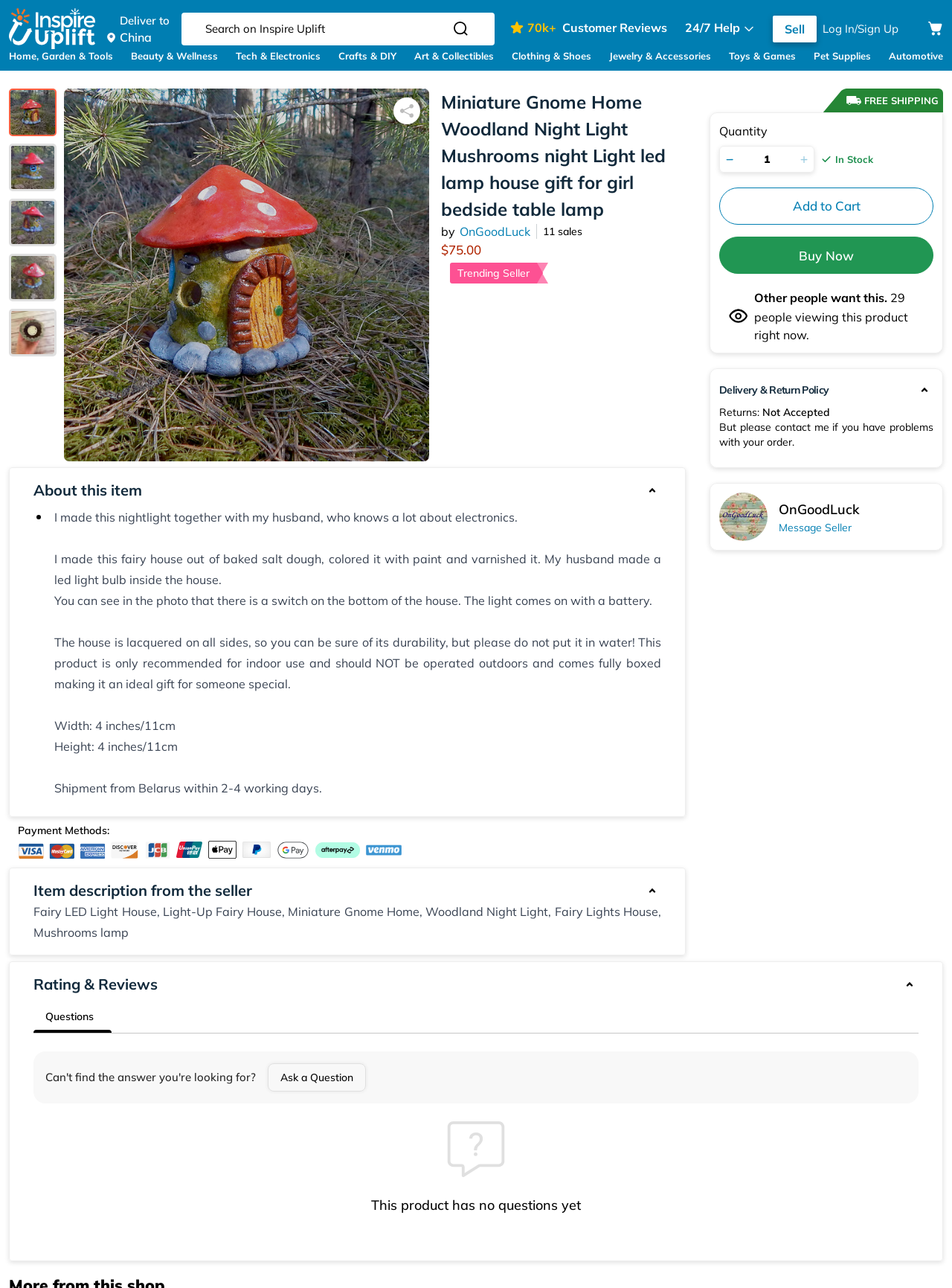How many sales has the seller made?
Refer to the image and provide a thorough answer to the question.

The number of sales made by the seller is mentioned in the webpage content, specifically in the section where the product details are listed. The number of sales is displayed as '11'.